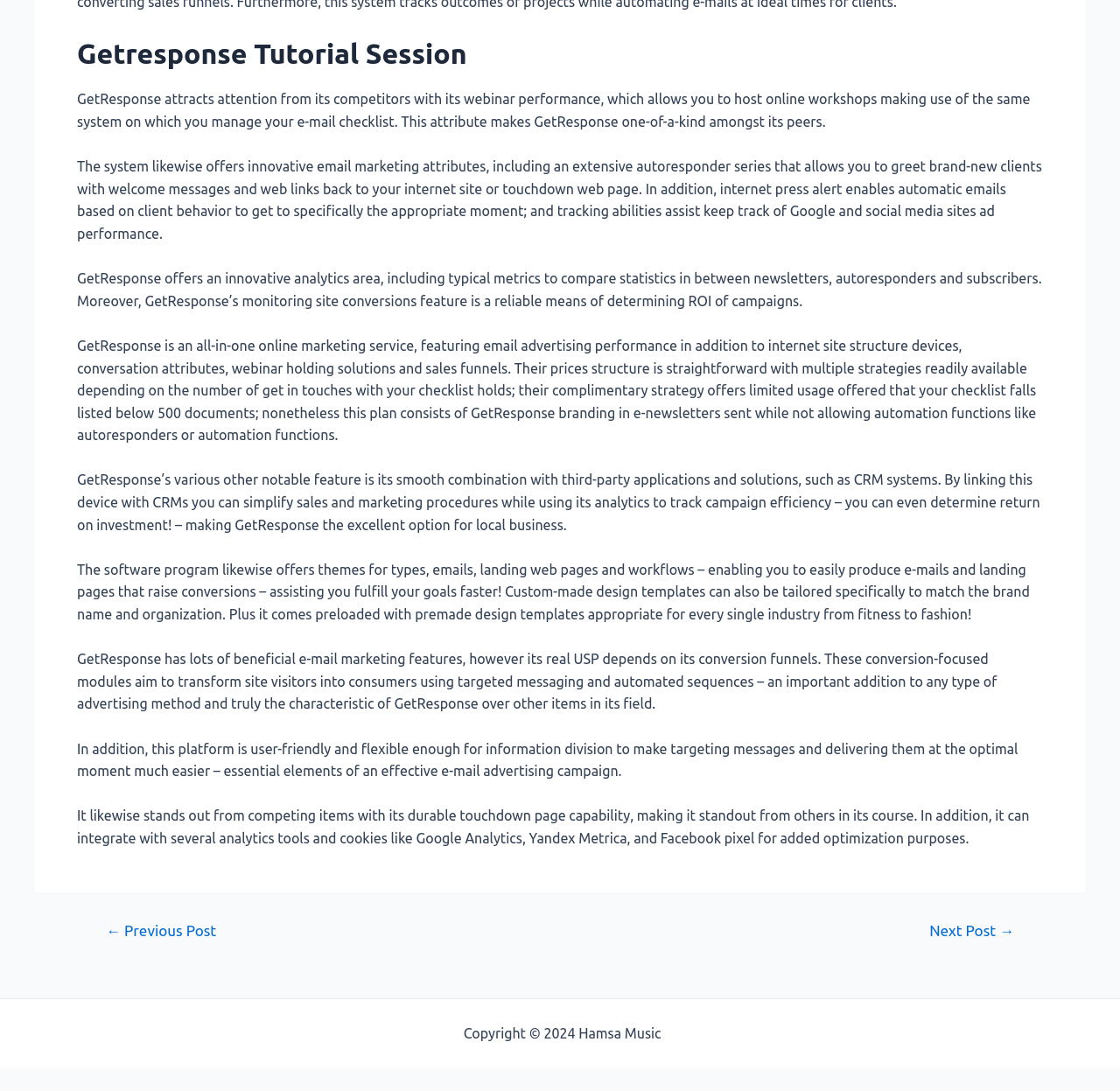Use one word or a short phrase to answer the question provided: 
What is the minimum number of contacts required for the free plan?

Less than 500